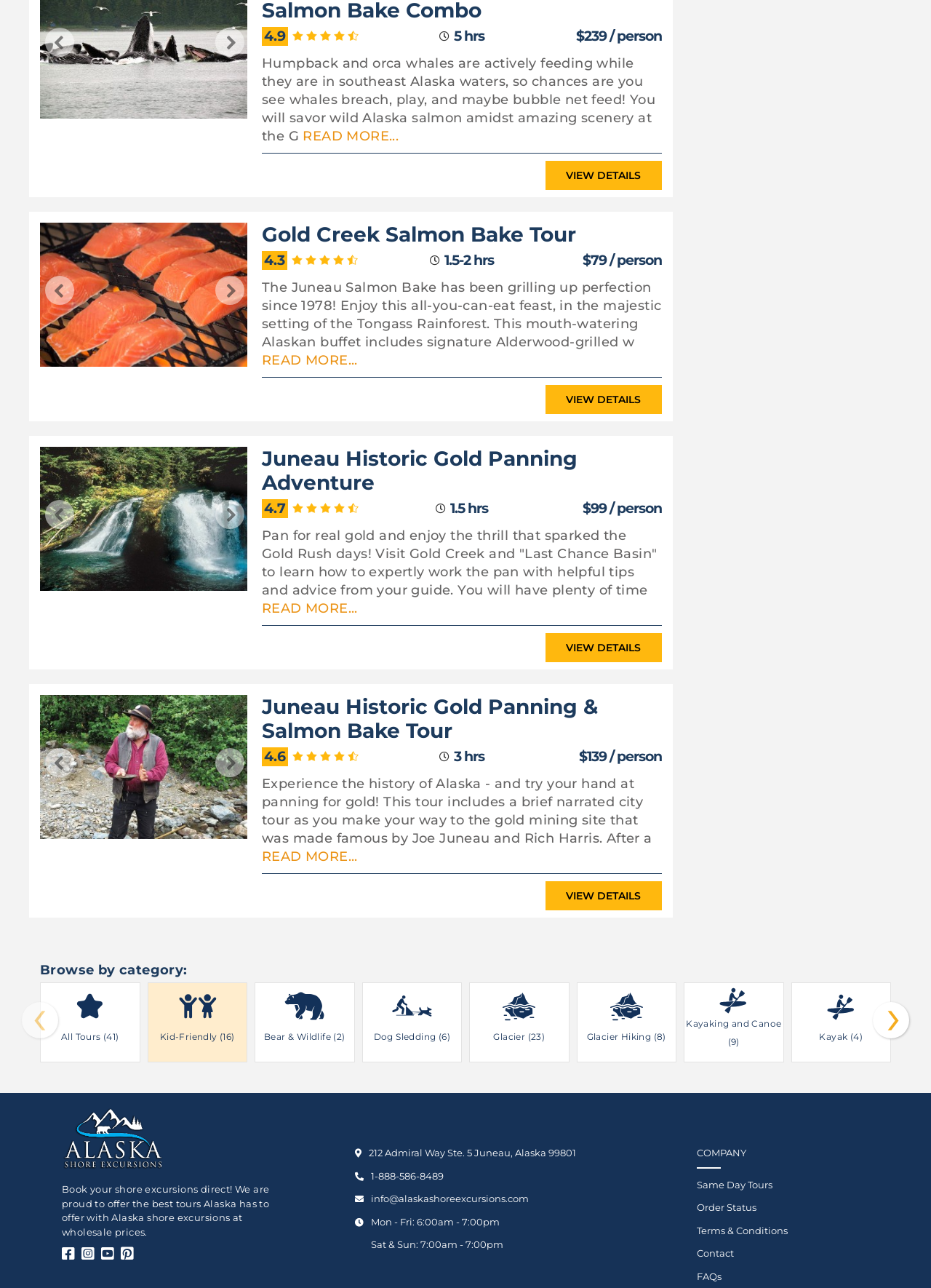Given the element description, predict the bounding box coordinates in the format (top-left x, top-left y, bottom-right x, bottom-right y), using floating point numbers between 0 and 1: View Details

[0.608, 0.69, 0.689, 0.701]